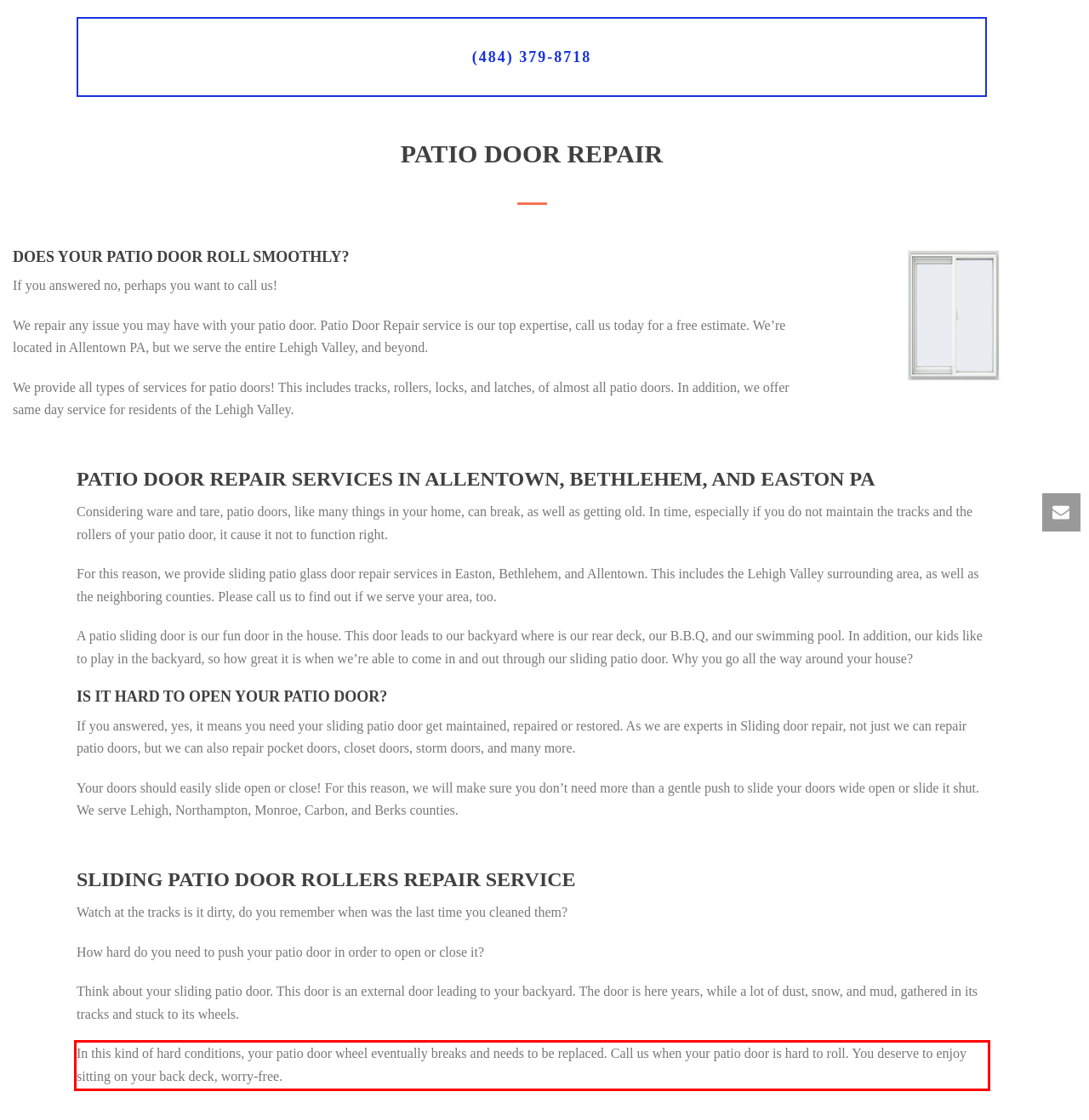The screenshot you have been given contains a UI element surrounded by a red rectangle. Use OCR to read and extract the text inside this red rectangle.

In this kind of hard conditions, your patio door wheel eventually breaks and needs to be replaced. Call us when your patio door is hard to roll. You deserve to enjoy sitting on your back deck, worry-free.